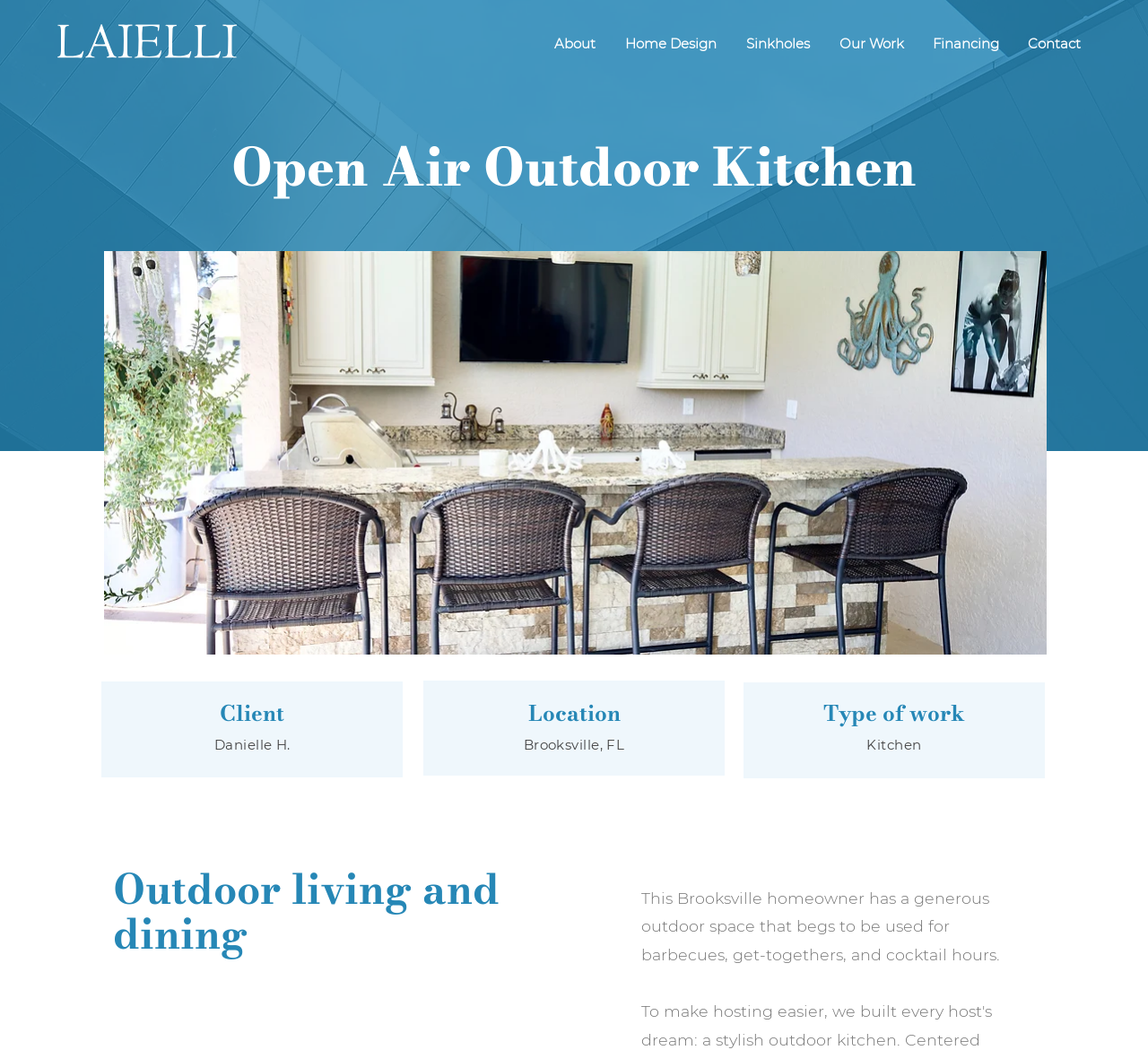Offer a detailed explanation of the webpage layout and contents.

The webpage showcases an outdoor kitchen design in Brooksville, centered around a spacious bar and a built-in gas grill. At the top of the page, there is a navigation menu with seven links: "About", "Home Design", "Sinkholes", "Our Work", "Financing", and "Contact", aligned horizontally across the page. 

Below the navigation menu, there is a prominent image of the outdoor kitchen, taking up most of the page's width. Above the image, there is a heading that reads "Open Air Outdoor Kitchen". 

To the left of the image, there is a section with a heading "Outdoor living and dining". Below this heading, there is a paragraph of text describing the outdoor space, mentioning its potential uses for barbecues, get-togethers, and cocktail hours.

On the right side of the page, there are three sections with headings "Client", "Location", and "Type of work". Each section contains a corresponding piece of text: "Danielle H." for the client, "Brooksville, FL" for the location, and "Kitchen" for the type of work.